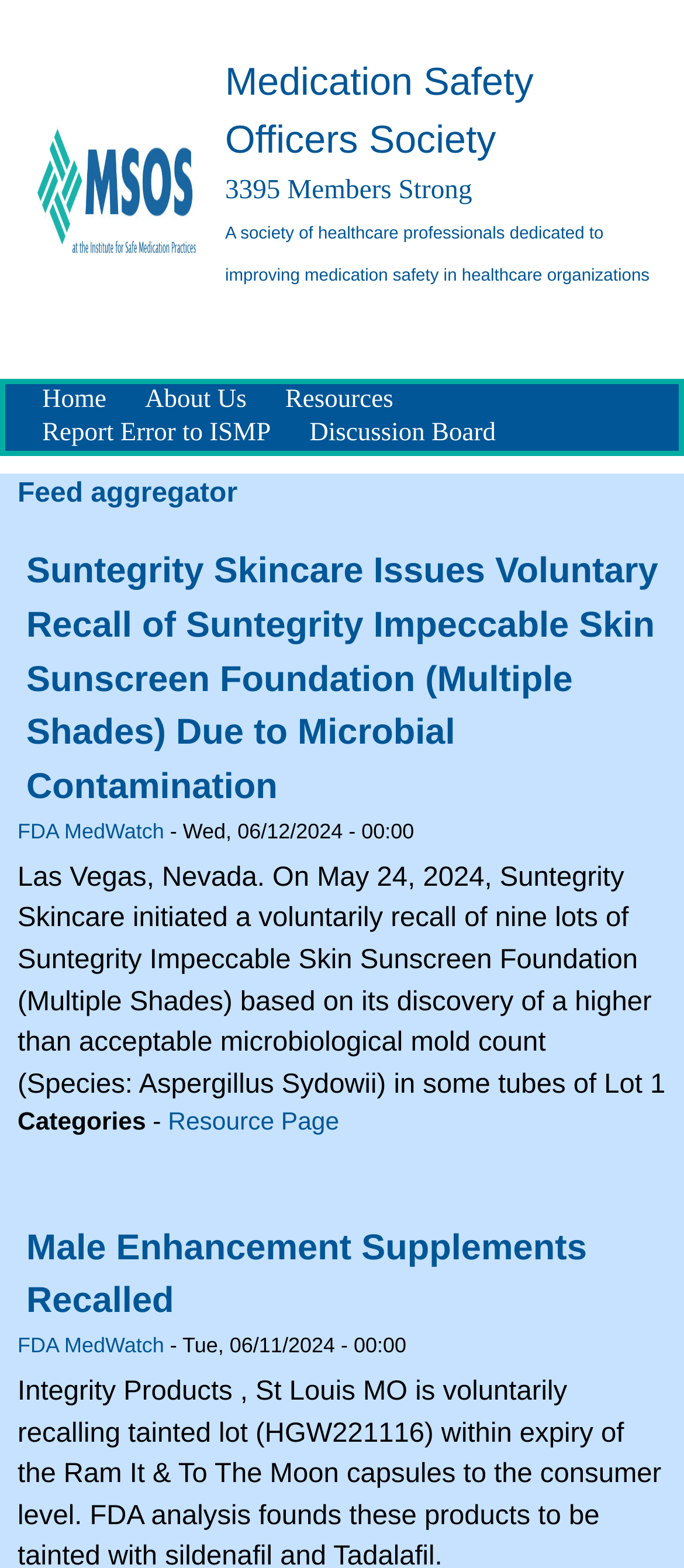What is the purpose of the society?
Analyze the screenshot and provide a detailed answer to the question.

I found the answer by reading the text 'A society of healthcare professionals dedicated to improving medication safety in healthcare organizations' which is part of the gridcell element. This text describes the purpose of the society.